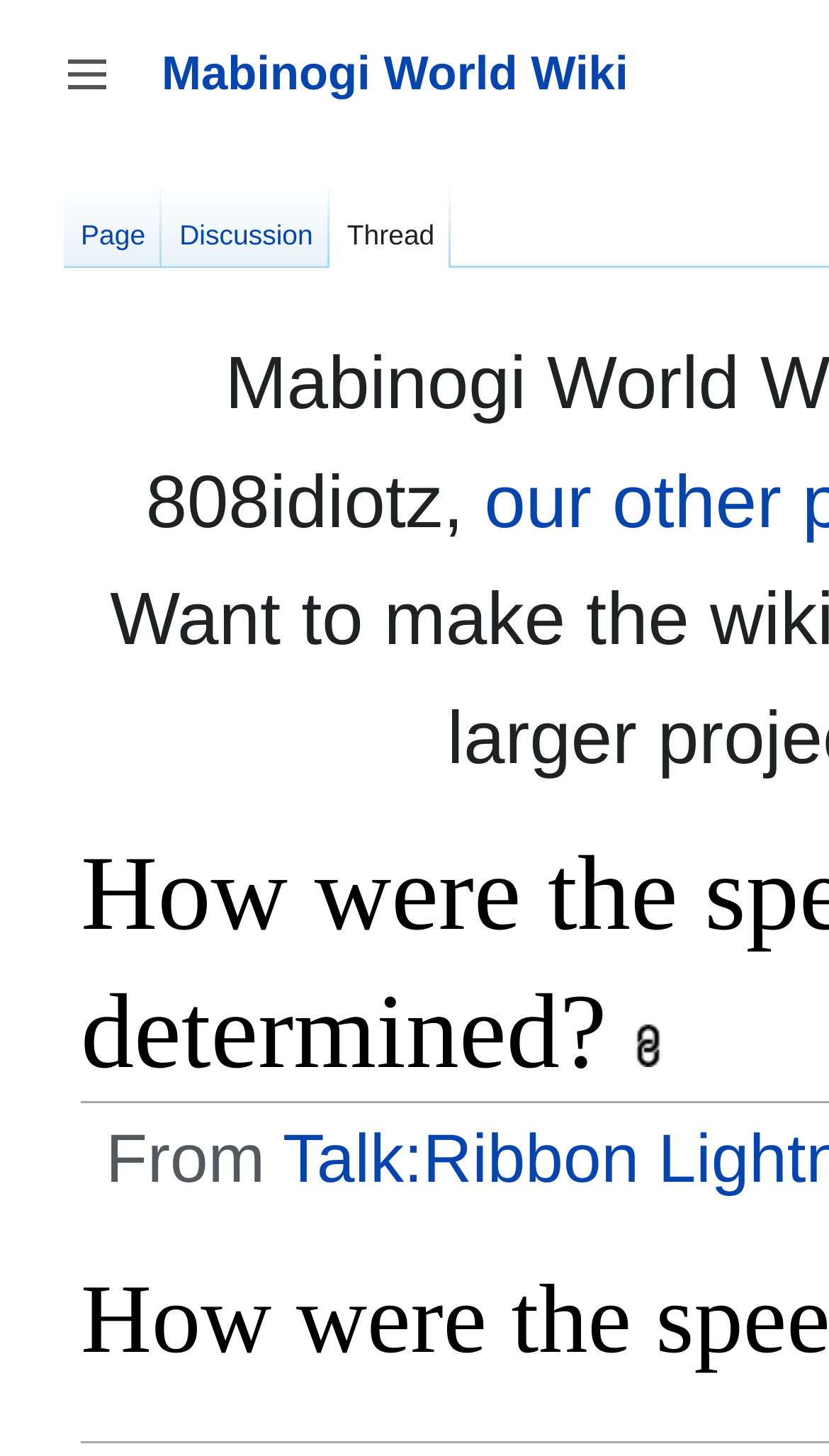What is the name of the wiki?
Please provide a detailed answer to the question.

I found the answer by looking at the link element with the text 'Mabinogi World Wiki' which is located at the top of the webpage.